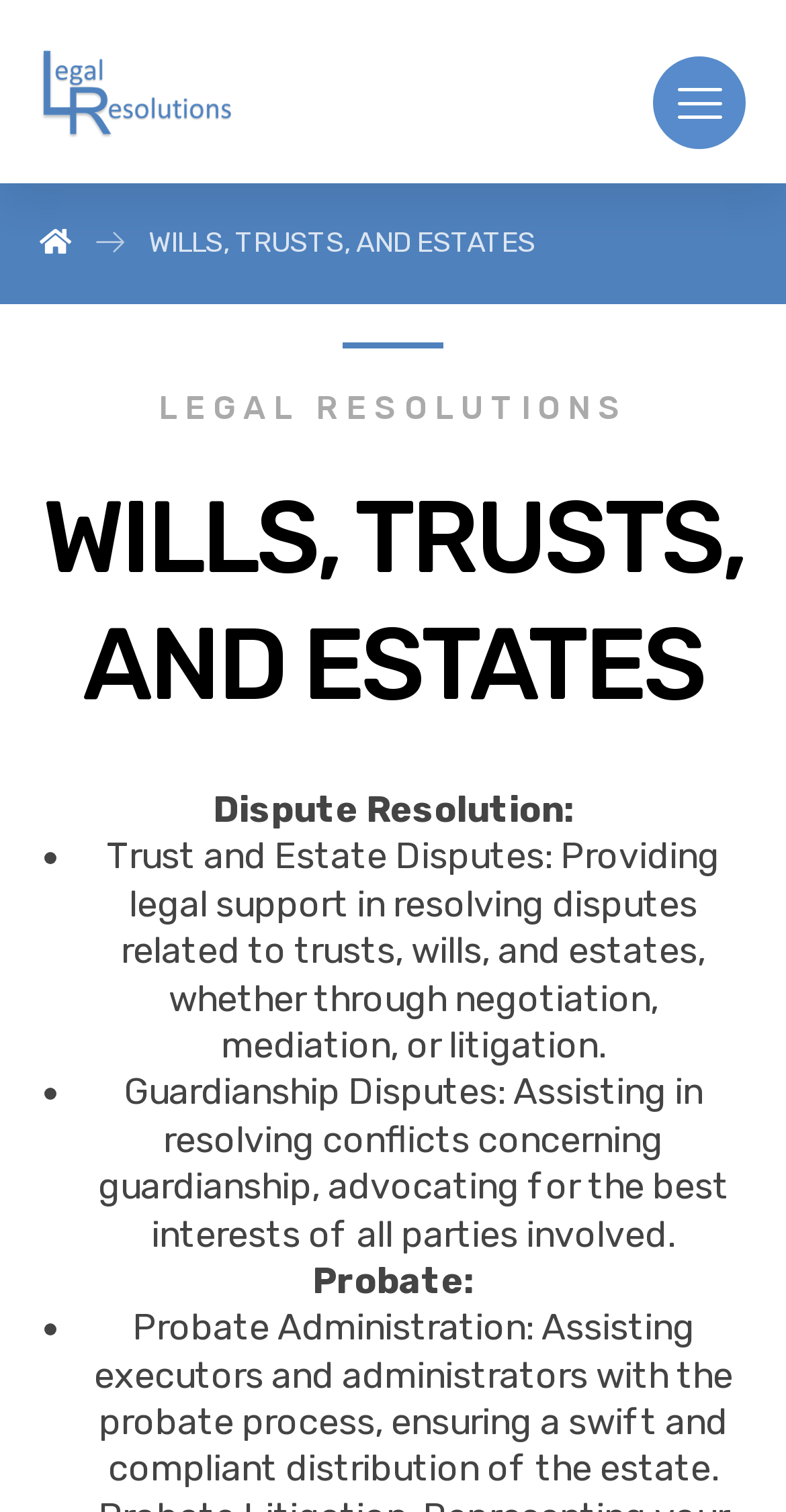Using the description "title="Business and Construction Litigation Lawyer"", locate and provide the bounding box of the UI element.

[0.05, 0.033, 0.294, 0.092]